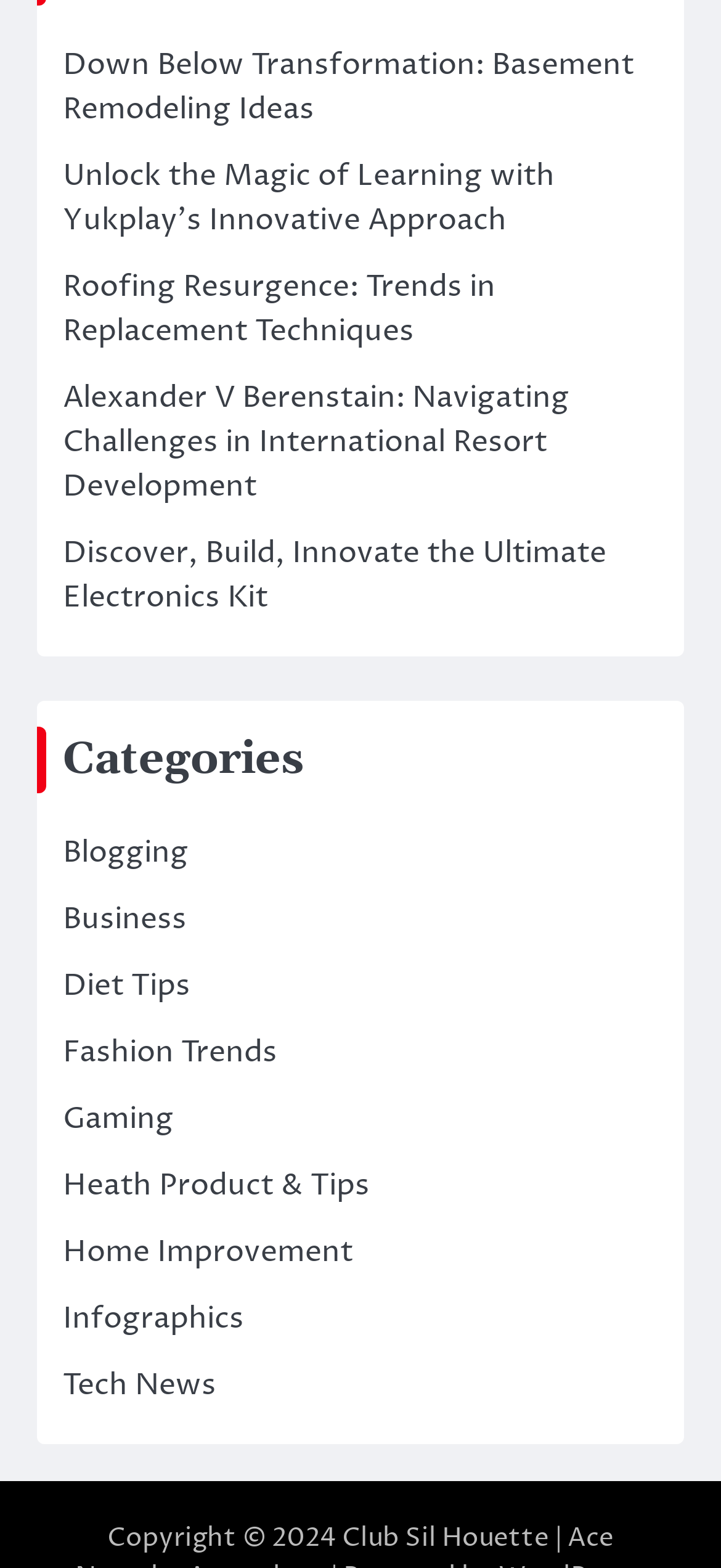Please analyze the image and provide a thorough answer to the question:
What is the category of 'Diet Tips'?

The category of 'Diet Tips' can be determined by looking at the section where it is located, which is under the 'Categories' heading. The surrounding links are also related to health and wellness, such as 'Heath Product & Tips', which suggests that 'Diet Tips' is also a health-related category.